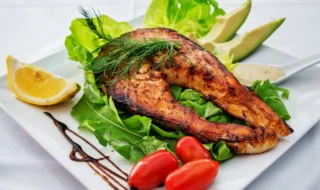Give a short answer using one word or phrase for the question:
What type of fruit is sliced?

Lemon